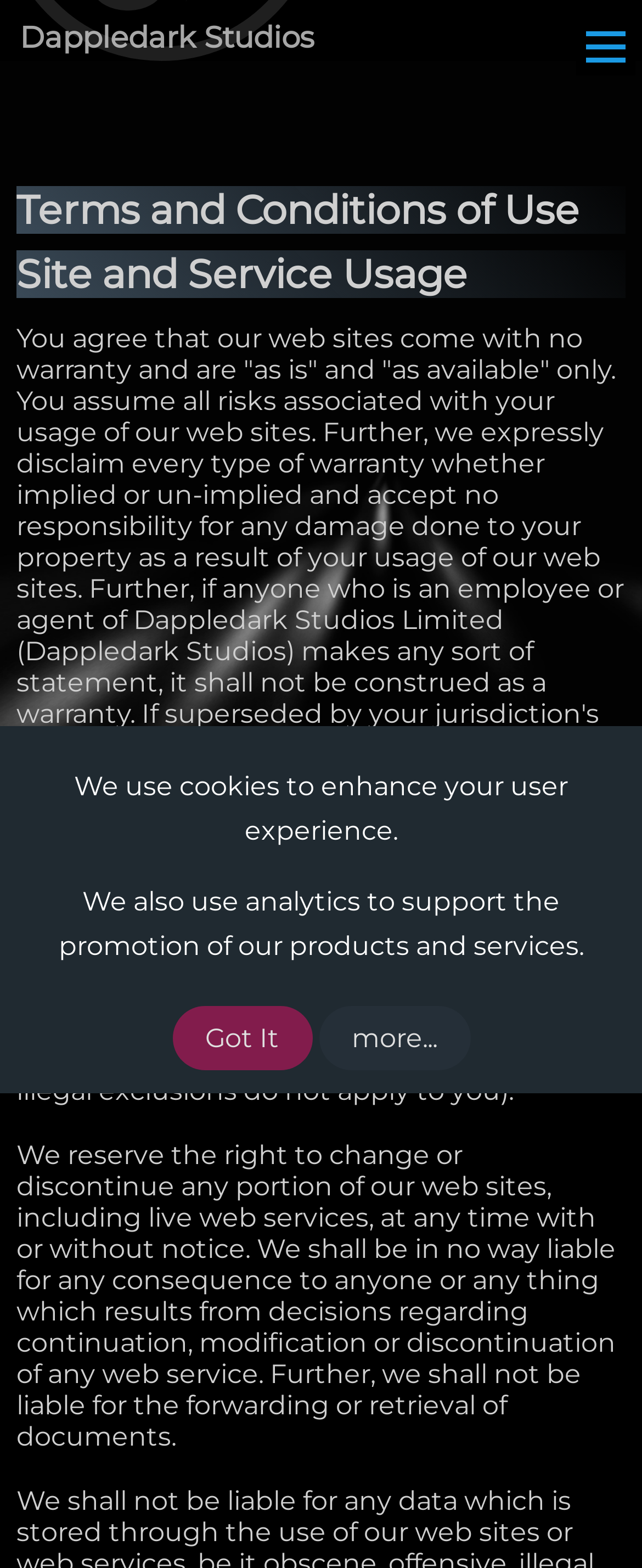Determine the bounding box for the HTML element described here: "Dappledark Studios". The coordinates should be given as [left, top, right, bottom] with each number being a float between 0 and 1.

[0.031, 0.013, 0.49, 0.036]